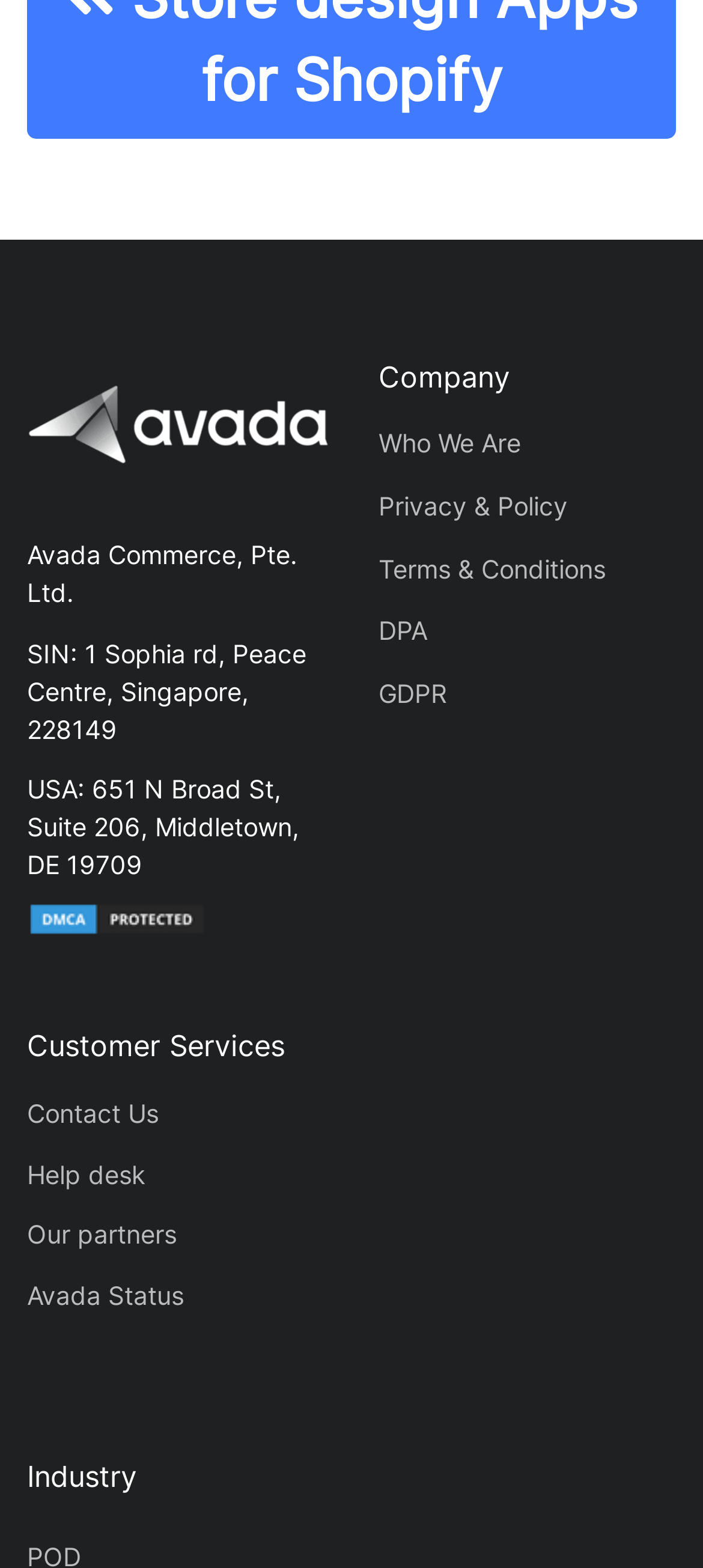Give a one-word or short phrase answer to the question: 
What is the company name?

Avada Commerce, Pte. Ltd.